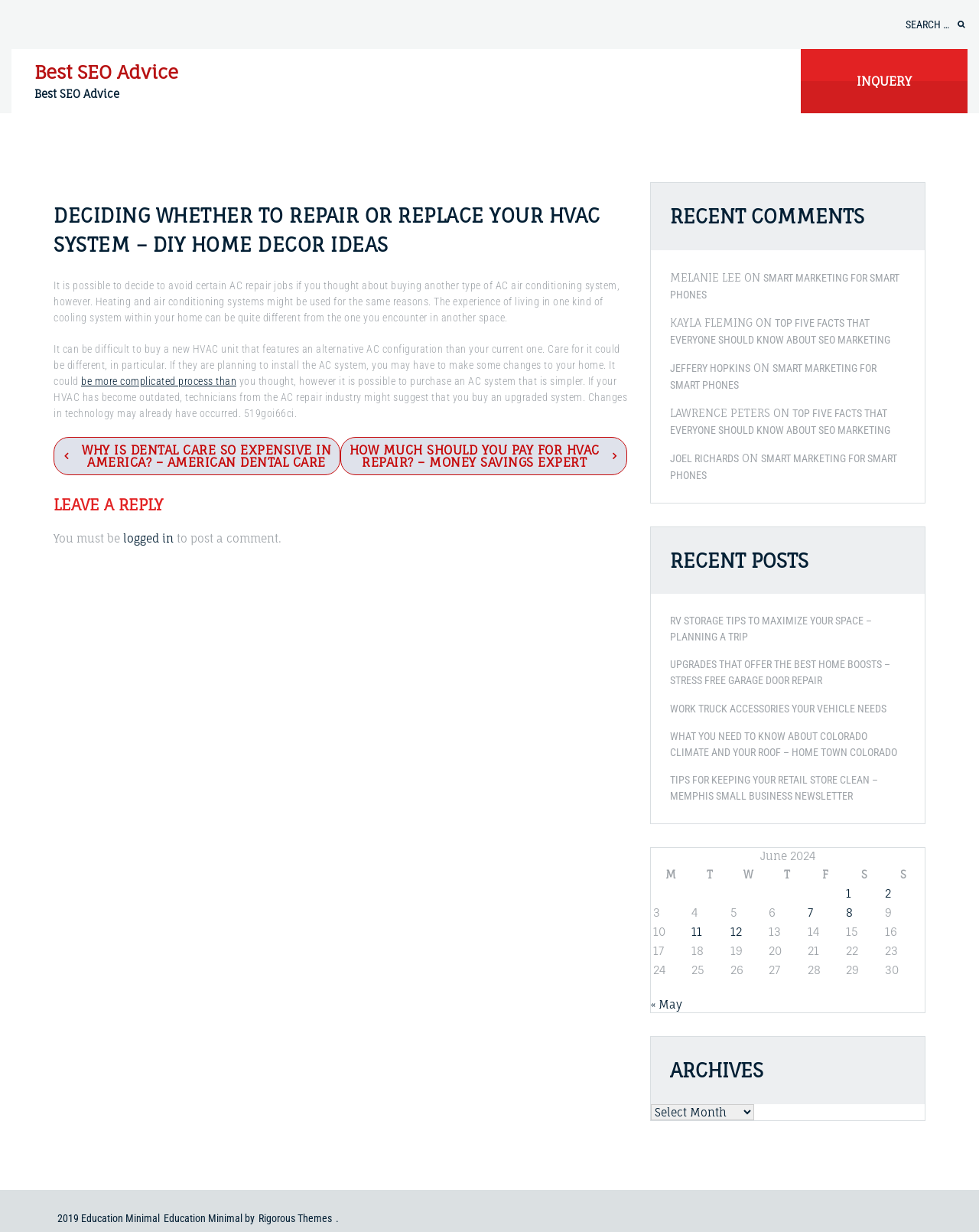What is the purpose of the 'Recent Posts' section?
Provide a detailed answer to the question, using the image to inform your response.

The 'Recent Posts' section at the bottom of the webpage displays a list of recent posts on the website, allowing users to quickly access and read recent content.